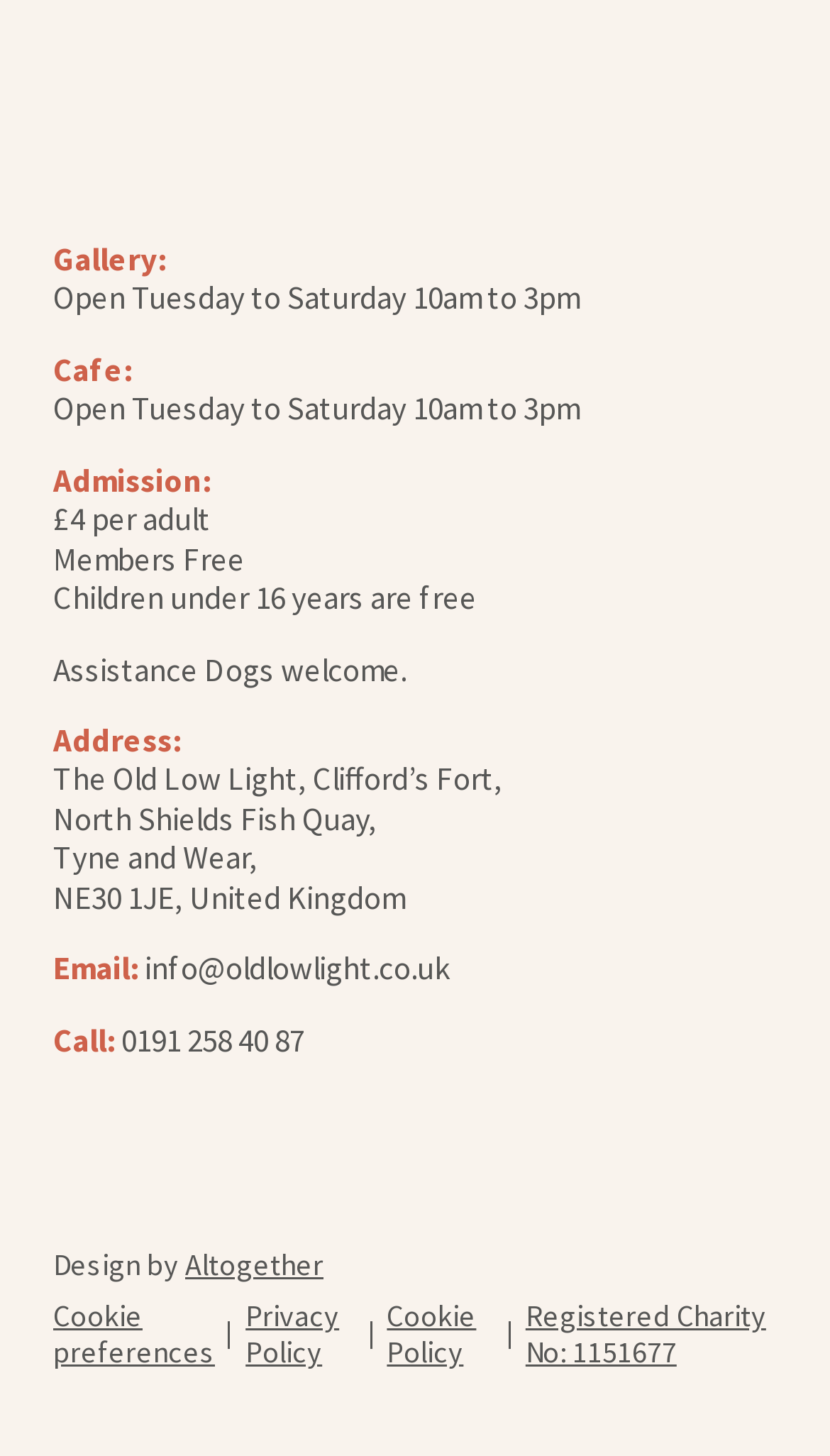What is the address of the gallery?
Look at the image and answer the question with a single word or phrase.

The Old Low Light, Clifford’s Fort